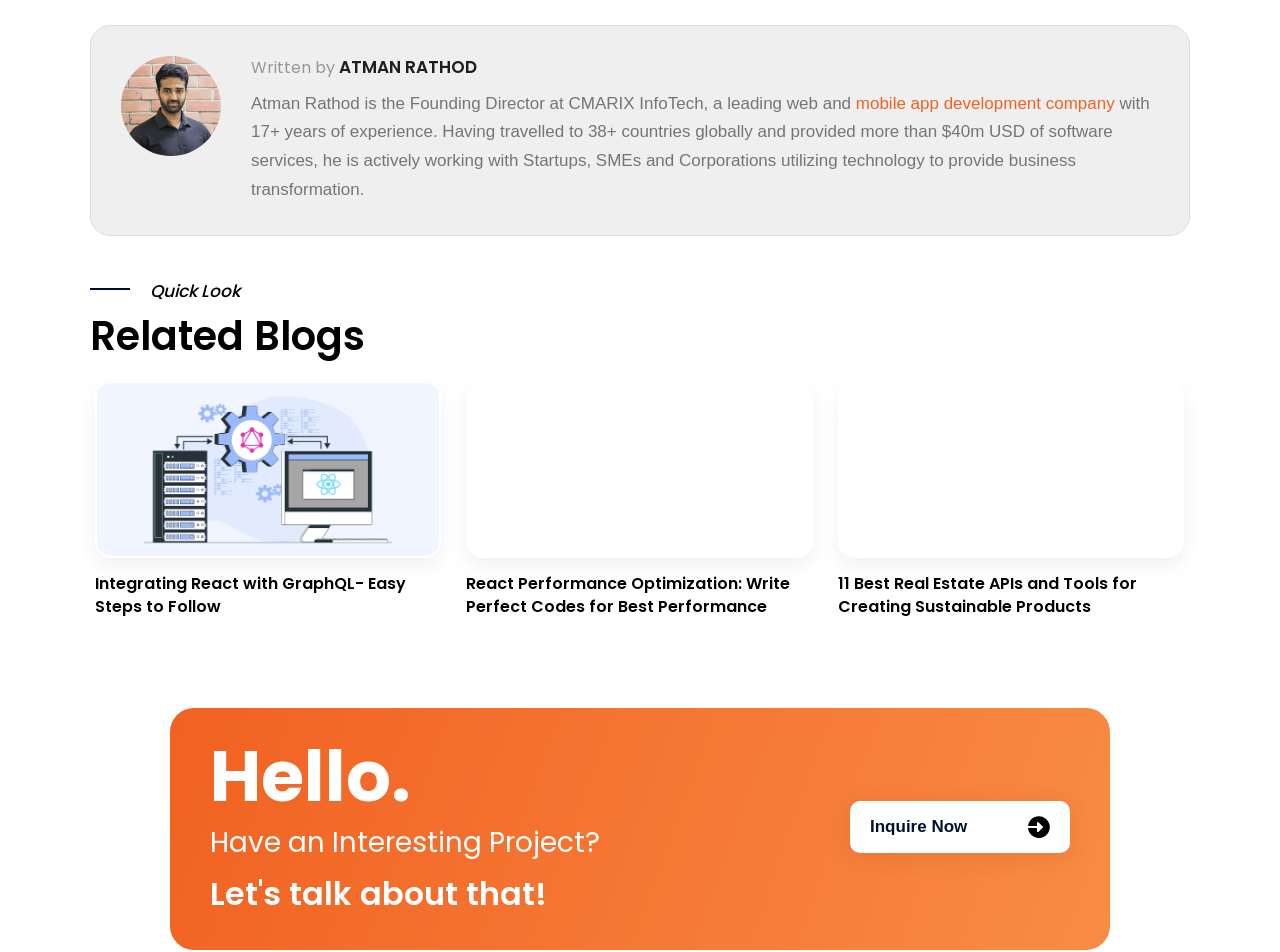Find the bounding box coordinates for the element that must be clicked to complete the instruction: "View the author's profile". The coordinates should be four float numbers between 0 and 1, indicated as [left, top, right, bottom].

[0.265, 0.058, 0.373, 0.083]